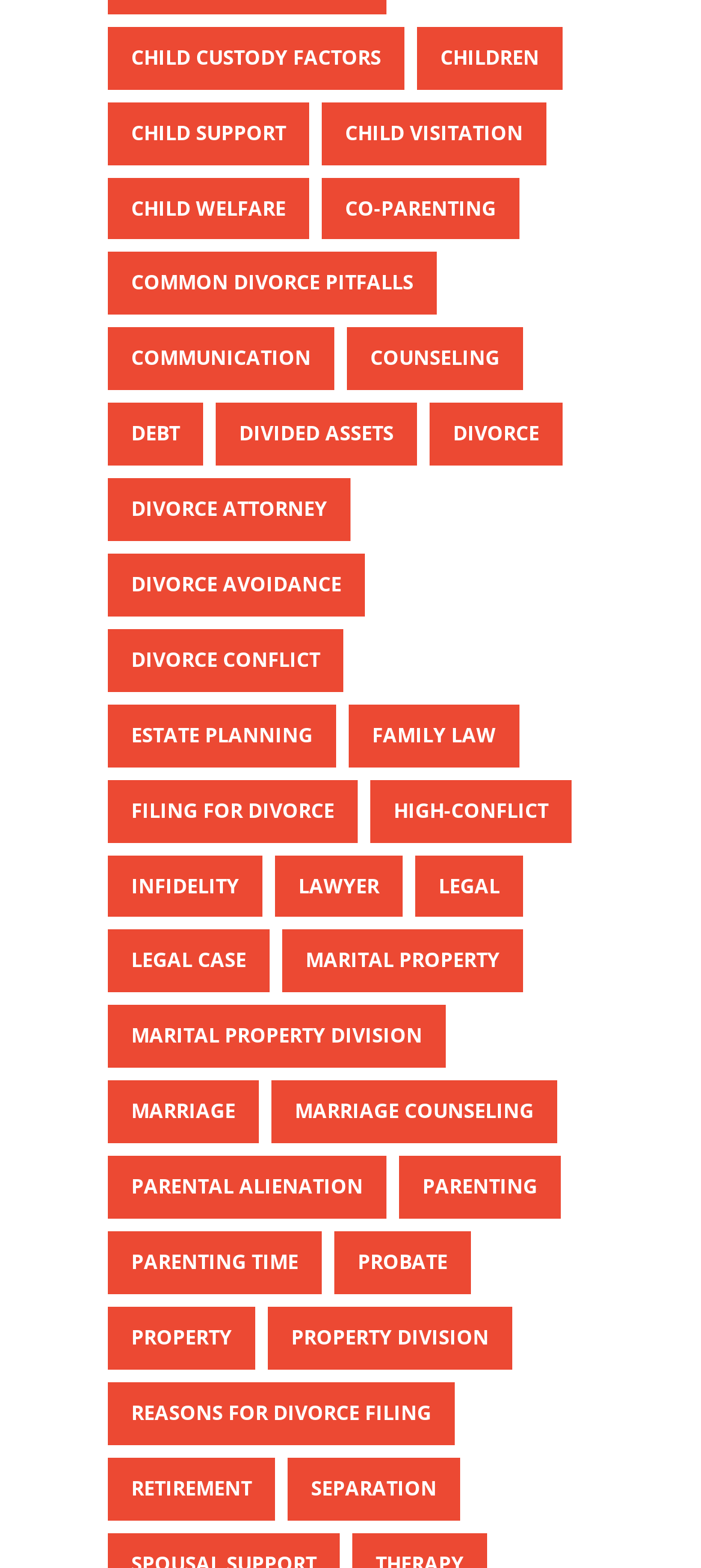Determine the bounding box coordinates for the area that should be clicked to carry out the following instruction: "View 'divorce' information".

[0.613, 0.257, 0.803, 0.297]